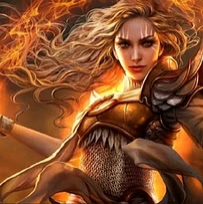What is the character wearing? Using the information from the screenshot, answer with a single word or phrase.

Intricately detailed armor